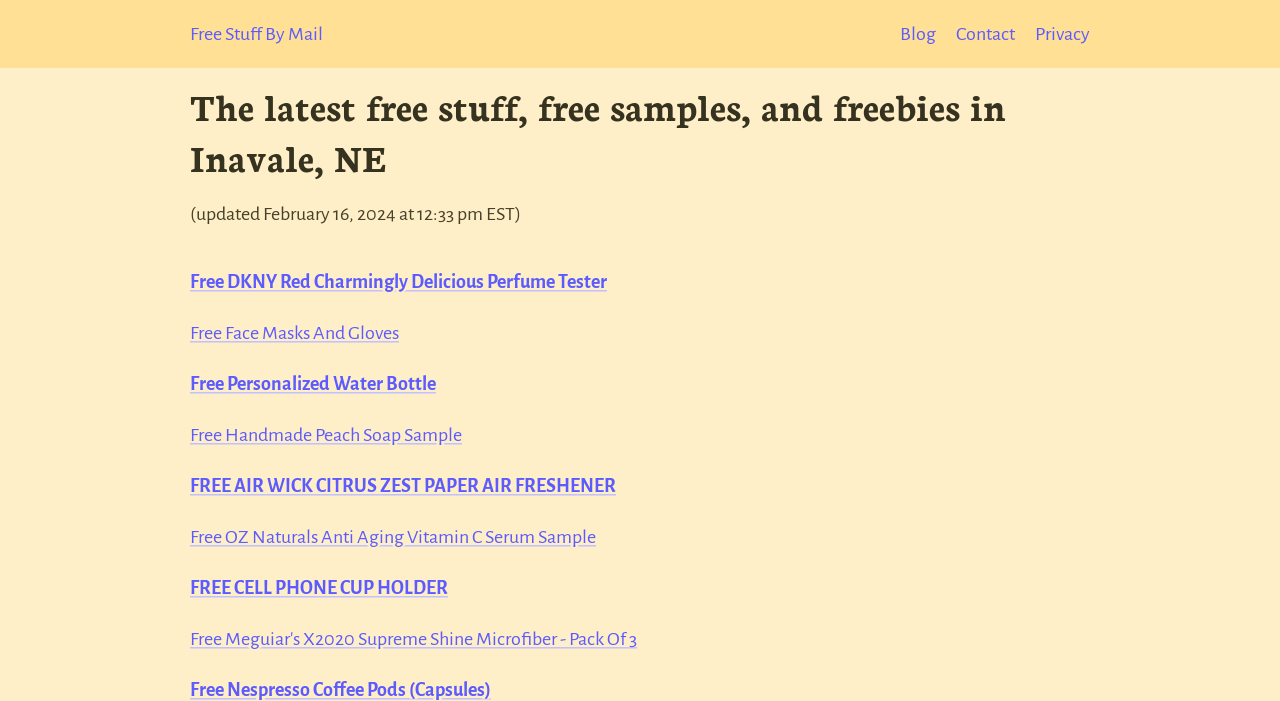What is the date of the last update?
Provide a detailed and well-explained answer to the question.

I looked for the text that indicates the last update date and found it in the static text element '(updated February 16, 2024 at 12:33 pm EST)'. The date of the last update is February 16, 2024.